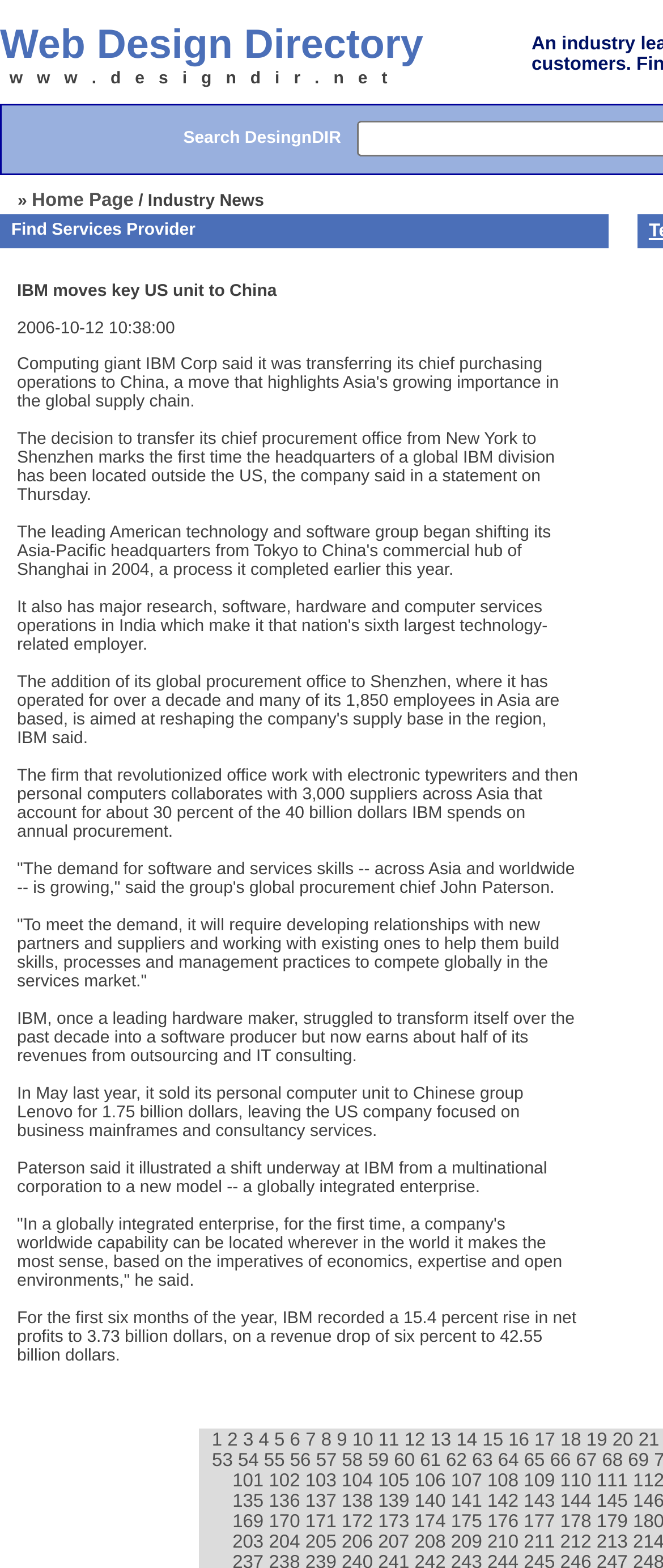Elaborate on the different components and information displayed on the webpage.

The webpage is a news article page from DesignDir.net, a web design, hosting, and development directory. At the top, there is a logo and a search bar. Below the search bar, there is a navigation menu with a "Home Page" link and an "Industry News" section.

The main content of the page is an article titled "IBM moves key US unit to China". The article is divided into several paragraphs, with a brief summary at the top. The text is dense and informative, discussing IBM's decision to transfer its chief procurement office from New York to Shenzhen, China.

To the right of the article, there is a column with links to other news articles, numbered from 1 to 111. These links are arranged in a vertical list, taking up most of the right-hand side of the page.

At the bottom of the page, there are more links to news articles, arranged in a horizontal list. These links are numbered from 53 to 69, and then from 101 to 111.

There are several images on the page, including a logo at the top and small icons next to some of the links. The overall layout is organized, with clear headings and concise text.